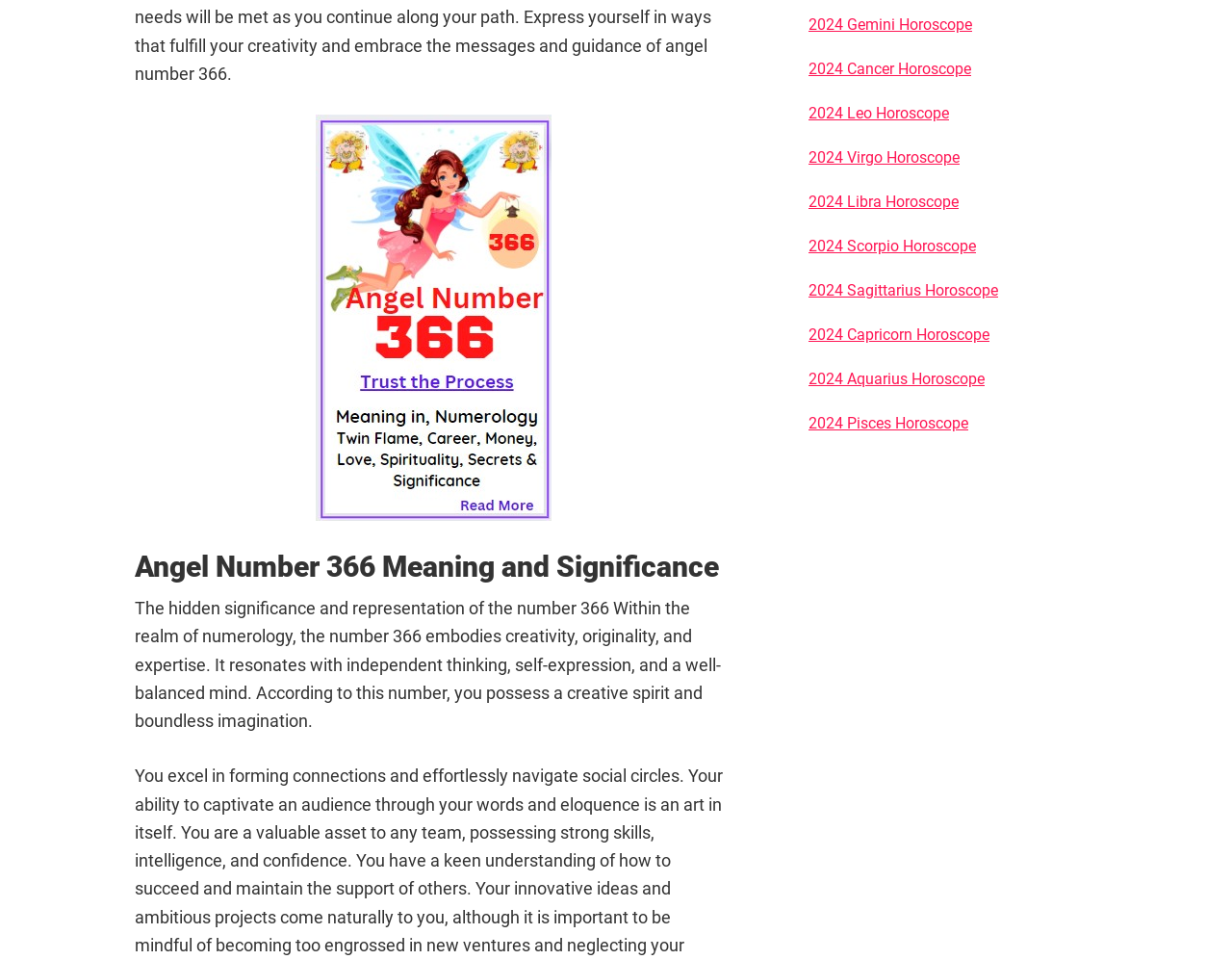Please use the details from the image to answer the following question comprehensively:
What is the main topic of this webpage?

Based on the heading 'Angel Number 366 Meaning and Significance' and the StaticText describing the significance of the number 366, it can be inferred that the main topic of this webpage is about the meaning and significance of Angel Number 366.